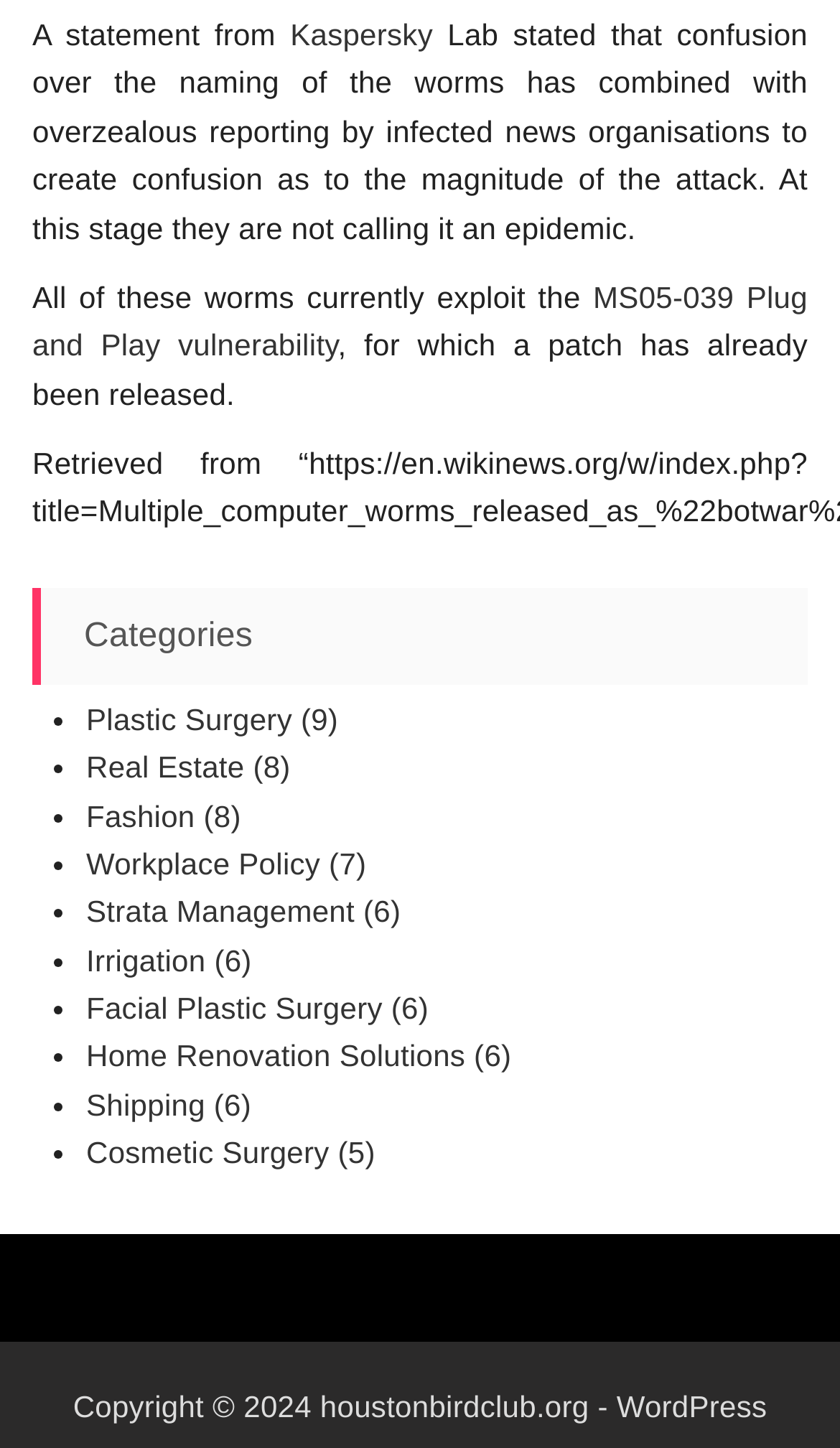How many categories are listed on the webpage?
Give a detailed explanation using the information visible in the image.

The webpage lists 10 categories, each with a bullet point and a link, including Plastic Surgery, Real Estate, Fashion, and others.